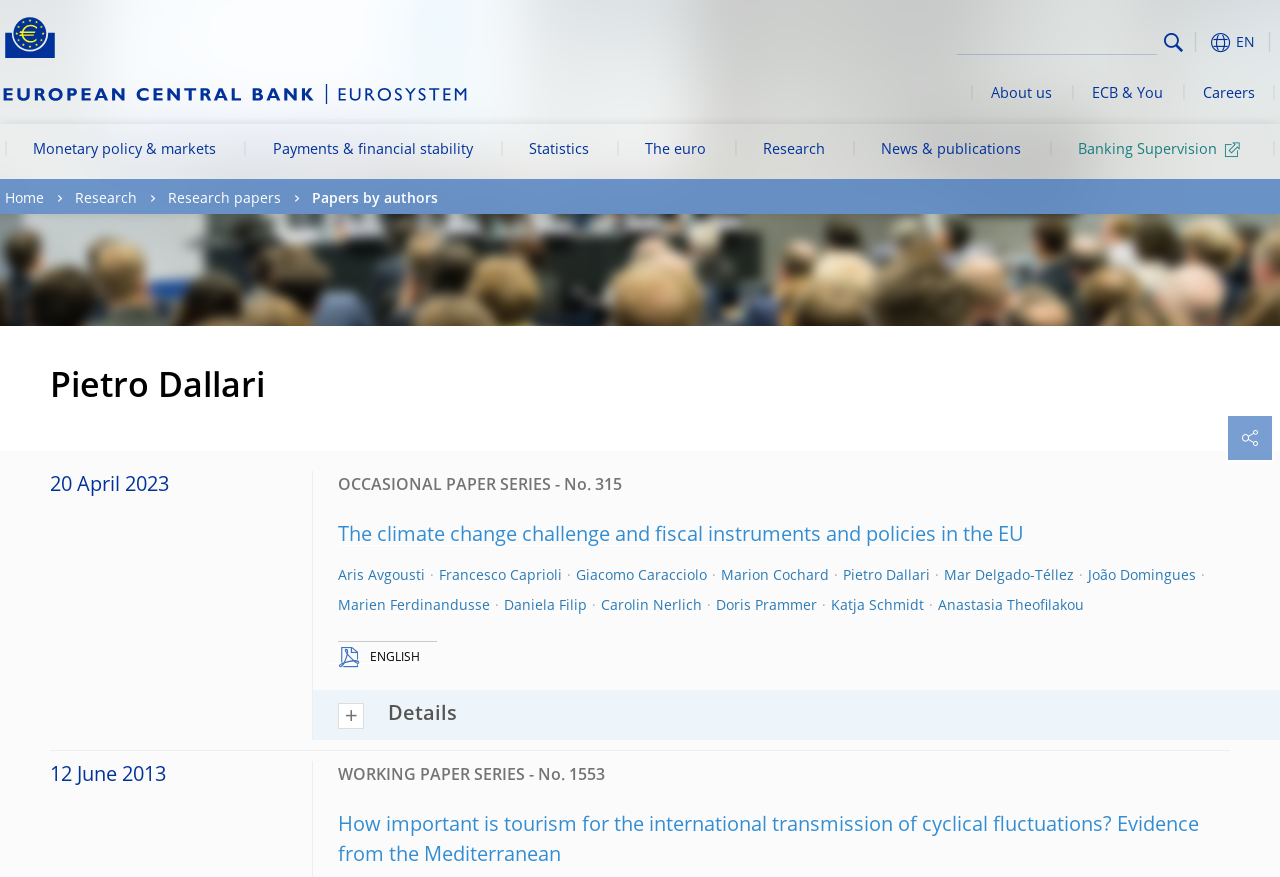Given the description of a UI element: "Francesco Caprioli", identify the bounding box coordinates of the matching element in the webpage screenshot.

[0.343, 0.649, 0.439, 0.665]